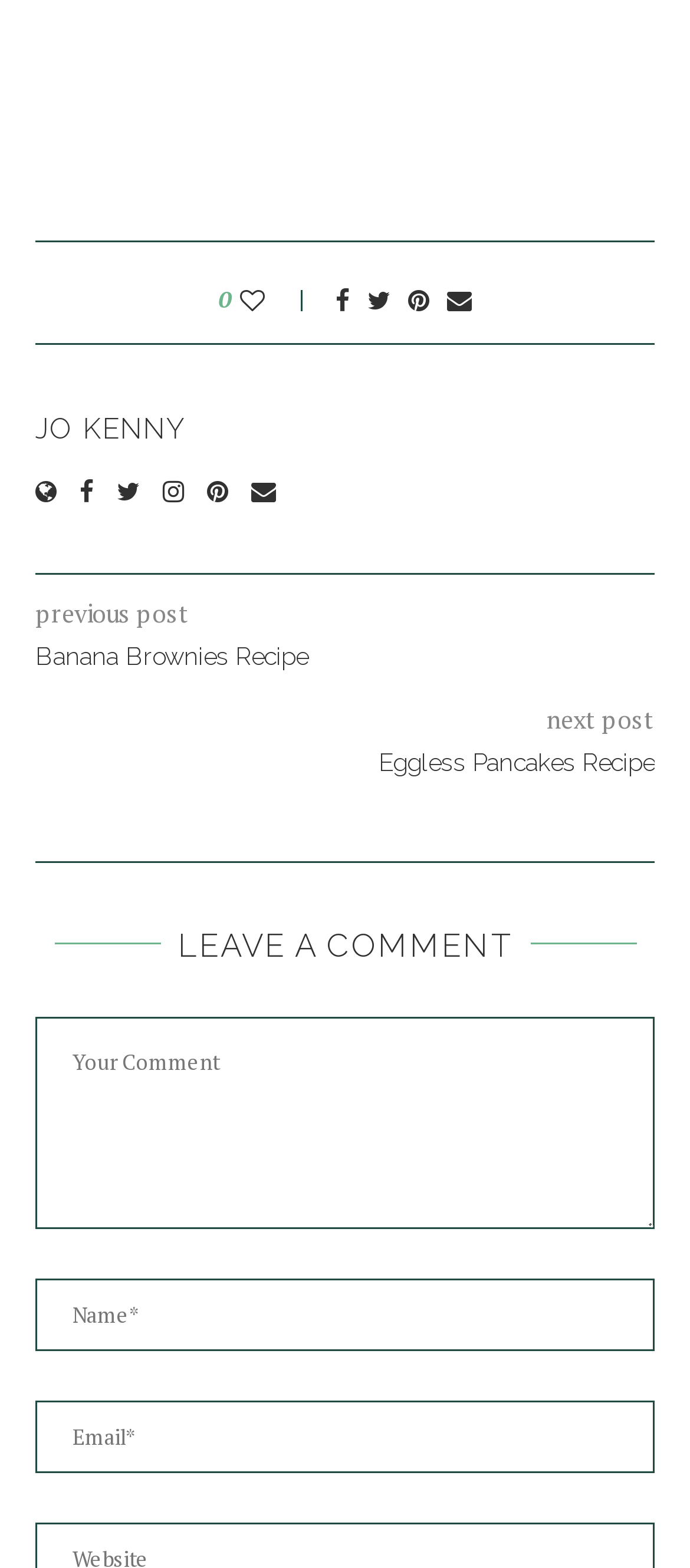Provide the bounding box coordinates of the section that needs to be clicked to accomplish the following instruction: "Click the 'Like' button."

[0.347, 0.181, 0.453, 0.202]